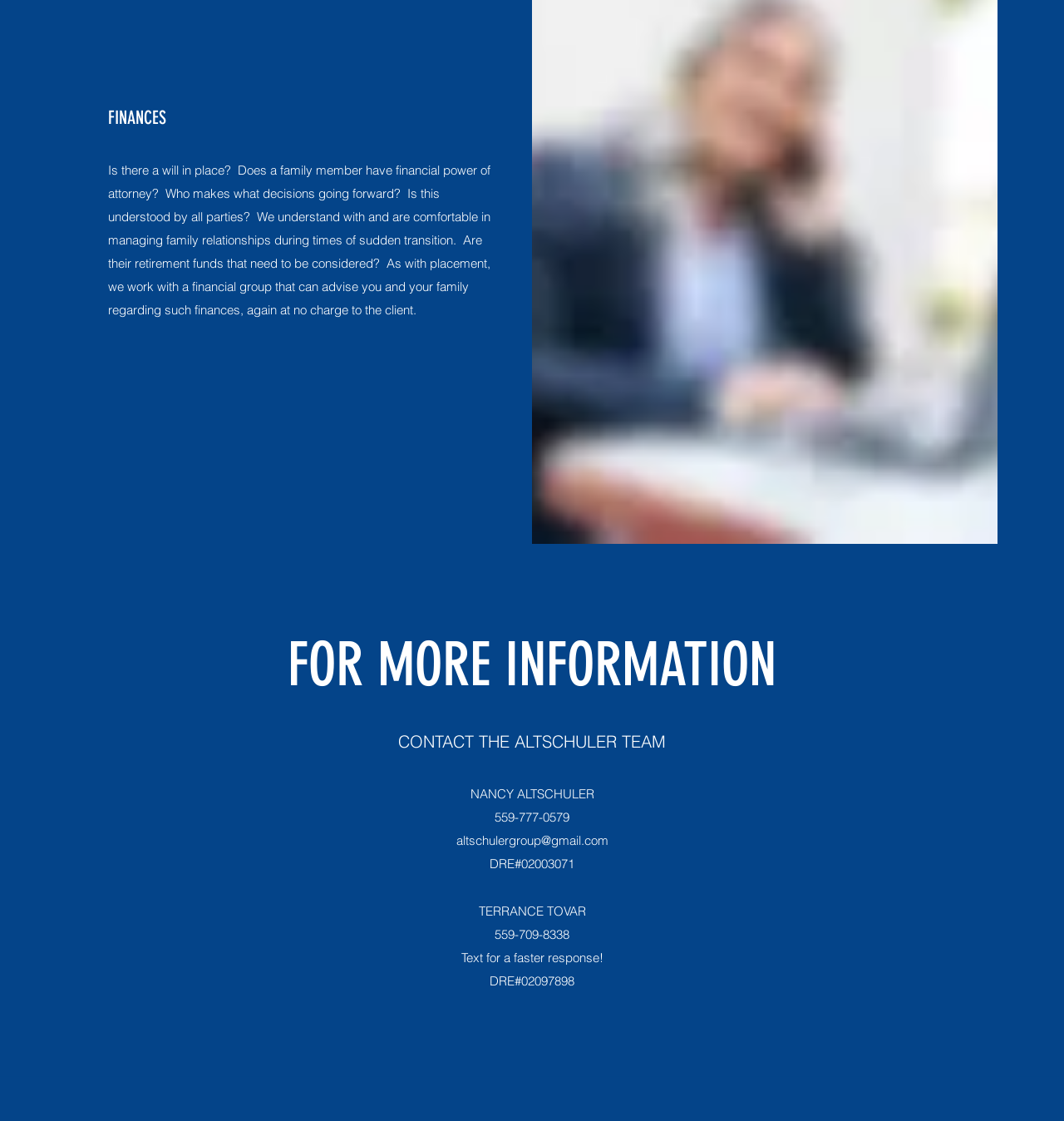Respond with a single word or phrase to the following question: Who are the team members mentioned on this webpage?

Nancy Altschuler and Terrance Tovar